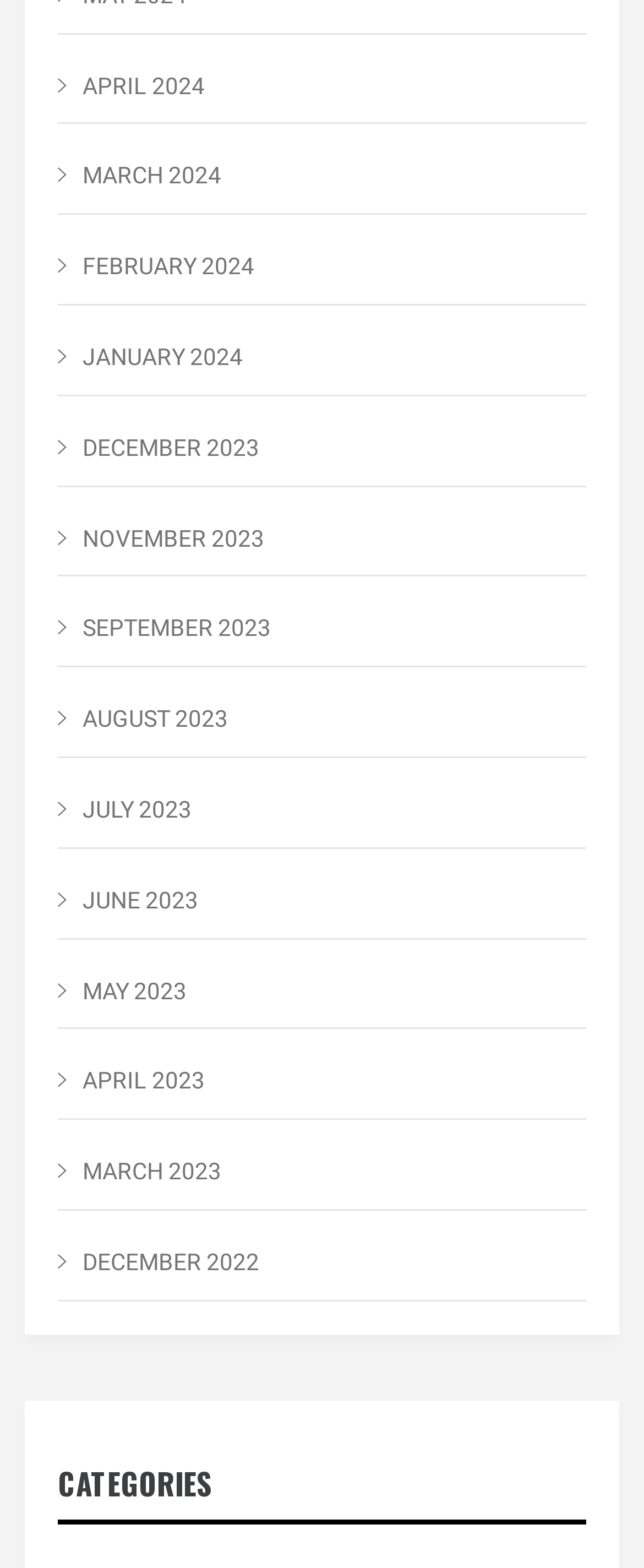What is the category section title?
Please provide a single word or phrase as your answer based on the image.

CATEGORIES